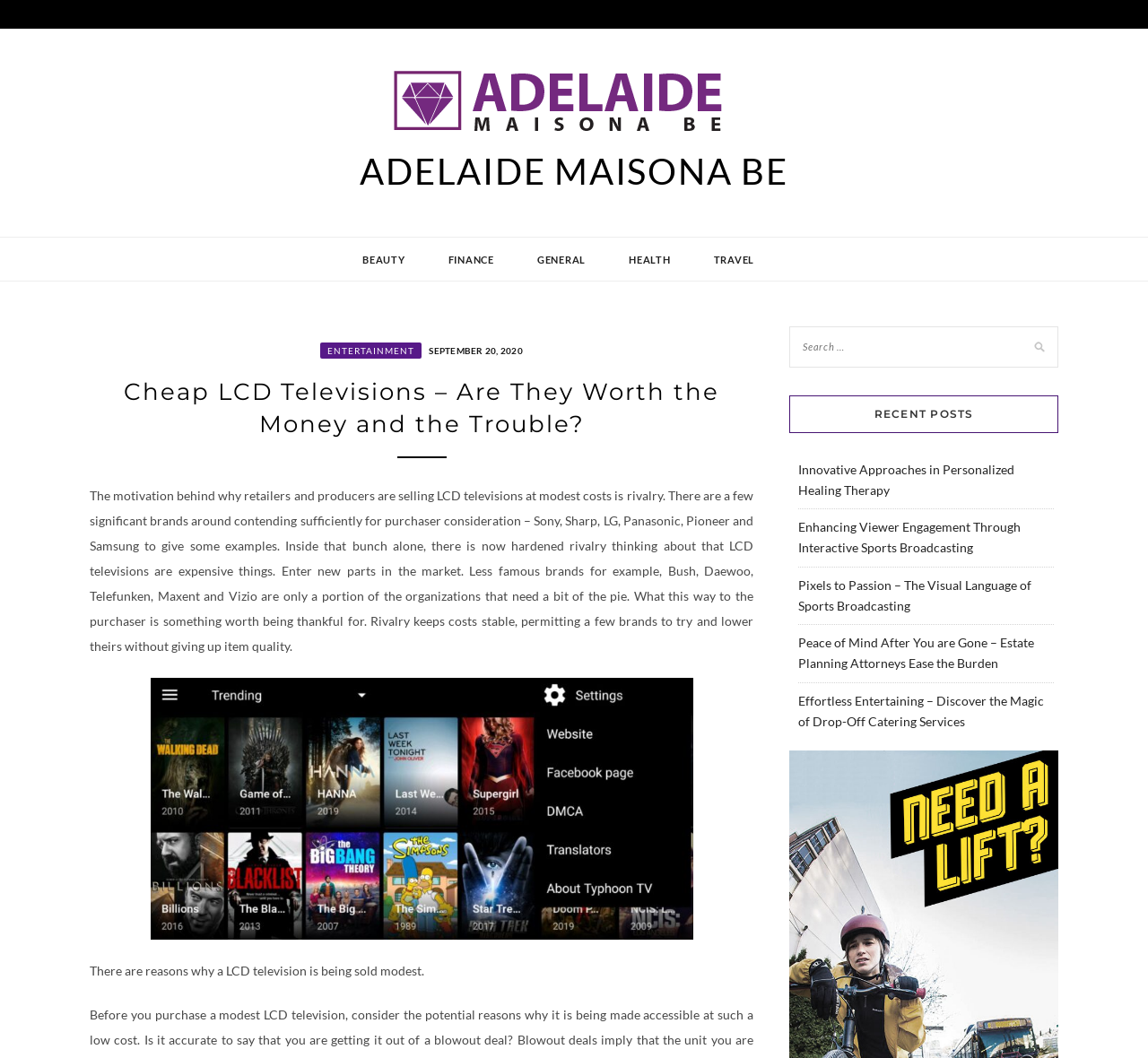Locate the bounding box coordinates of the element that should be clicked to fulfill the instruction: "Click on the 'BEAUTY' link".

[0.312, 0.224, 0.357, 0.267]